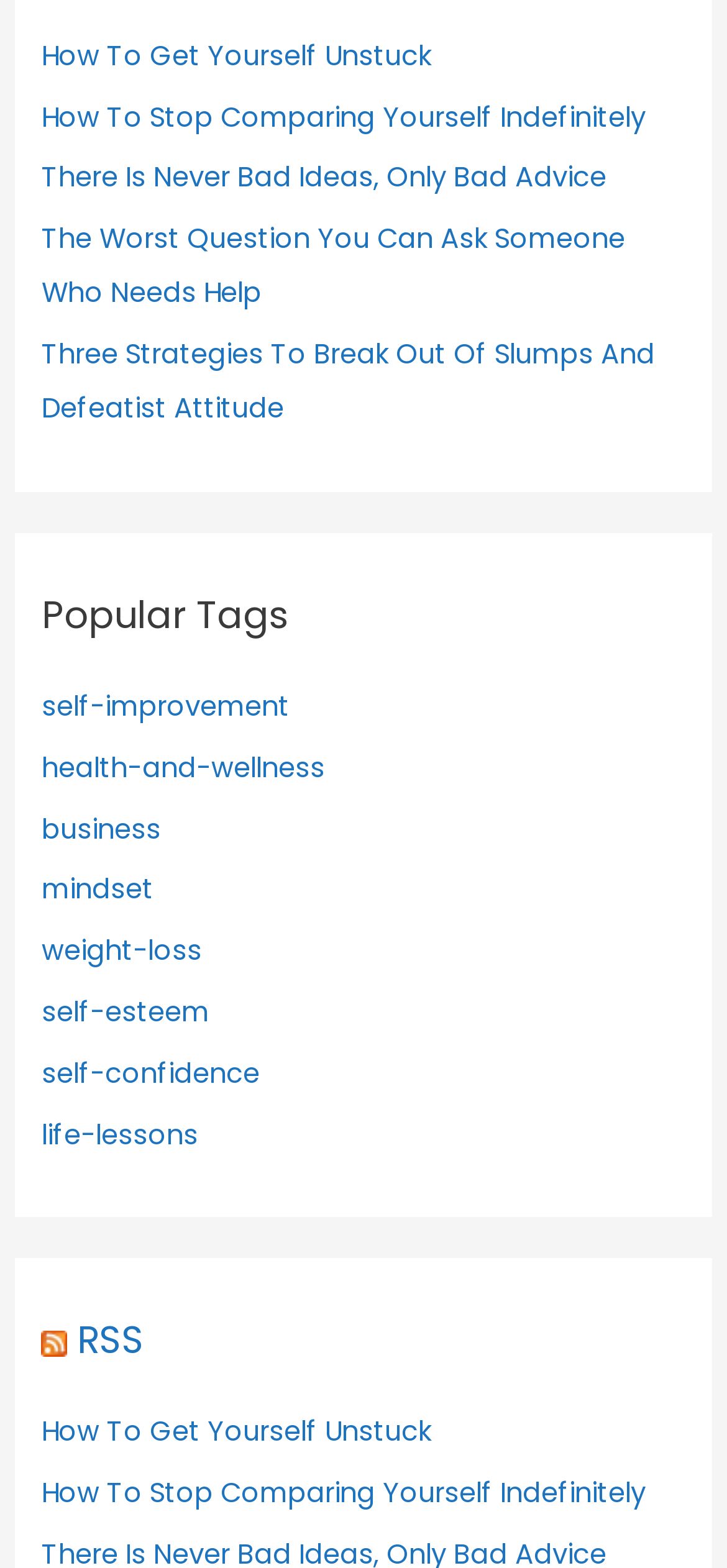Find the bounding box coordinates for the area you need to click to carry out the instruction: "Click on the 'self-improvement' tag". The coordinates should be four float numbers between 0 and 1, indicated as [left, top, right, bottom].

[0.058, 0.438, 0.399, 0.462]